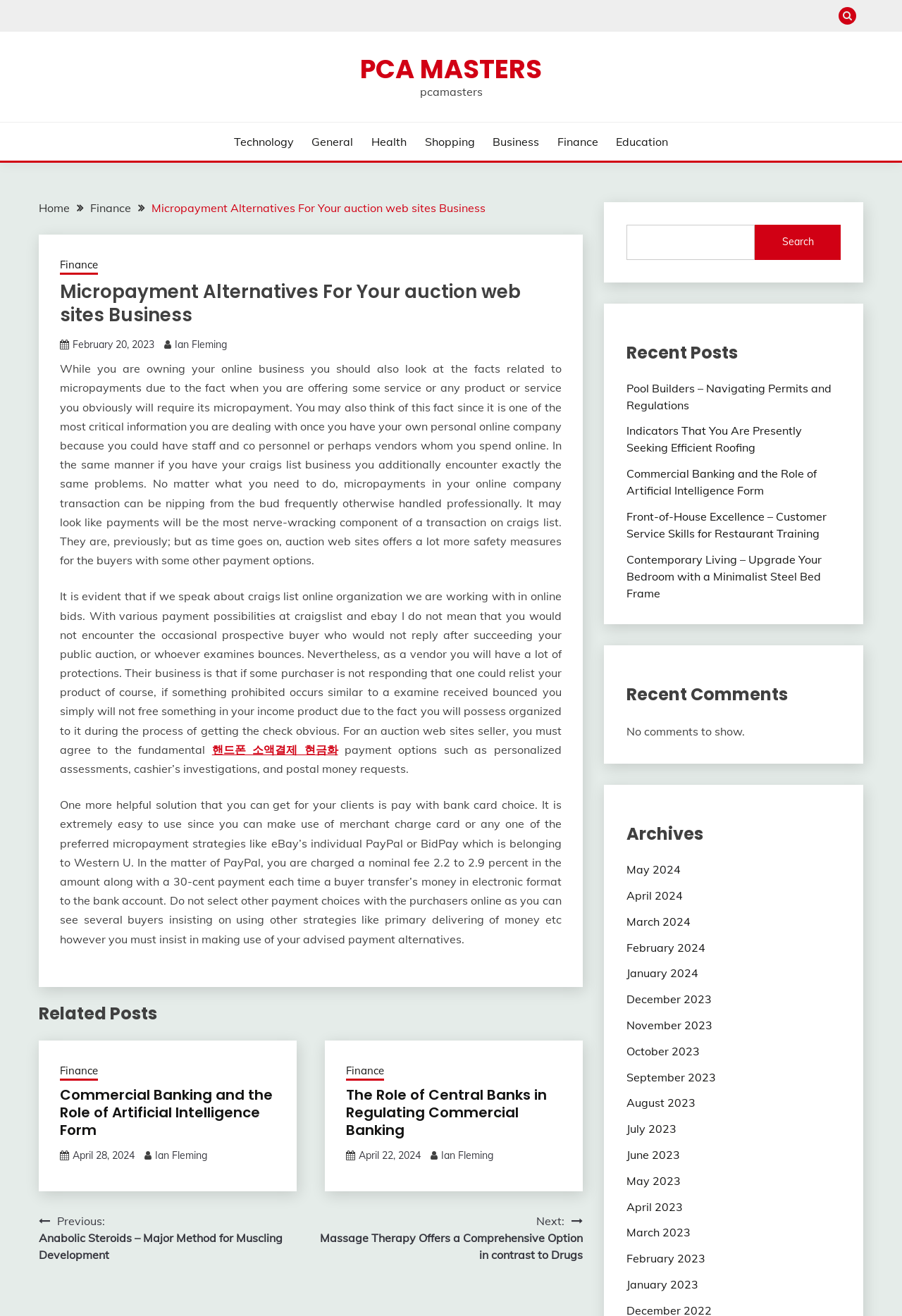Can you specify the bounding box coordinates for the region that should be clicked to fulfill this instruction: "Find a branch".

None